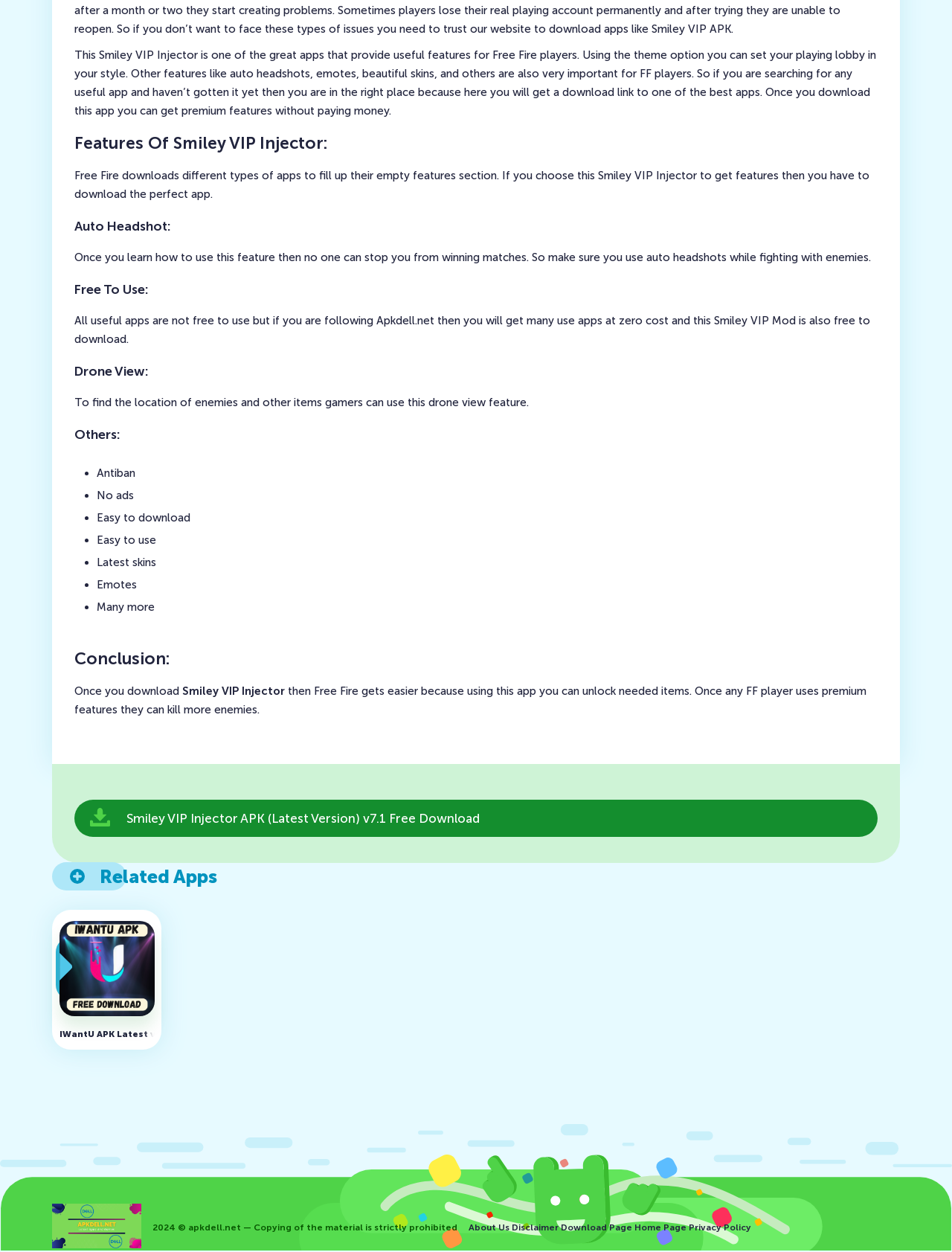Show me the bounding box coordinates of the clickable region to achieve the task as per the instruction: "Read about us".

[0.492, 0.977, 0.535, 0.985]